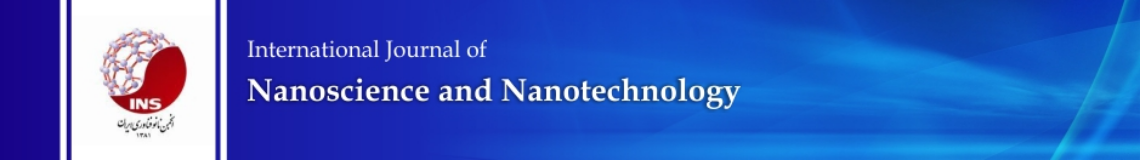What is the color of the text used for the journal's title?
Please answer the question with a single word or phrase, referencing the image.

White